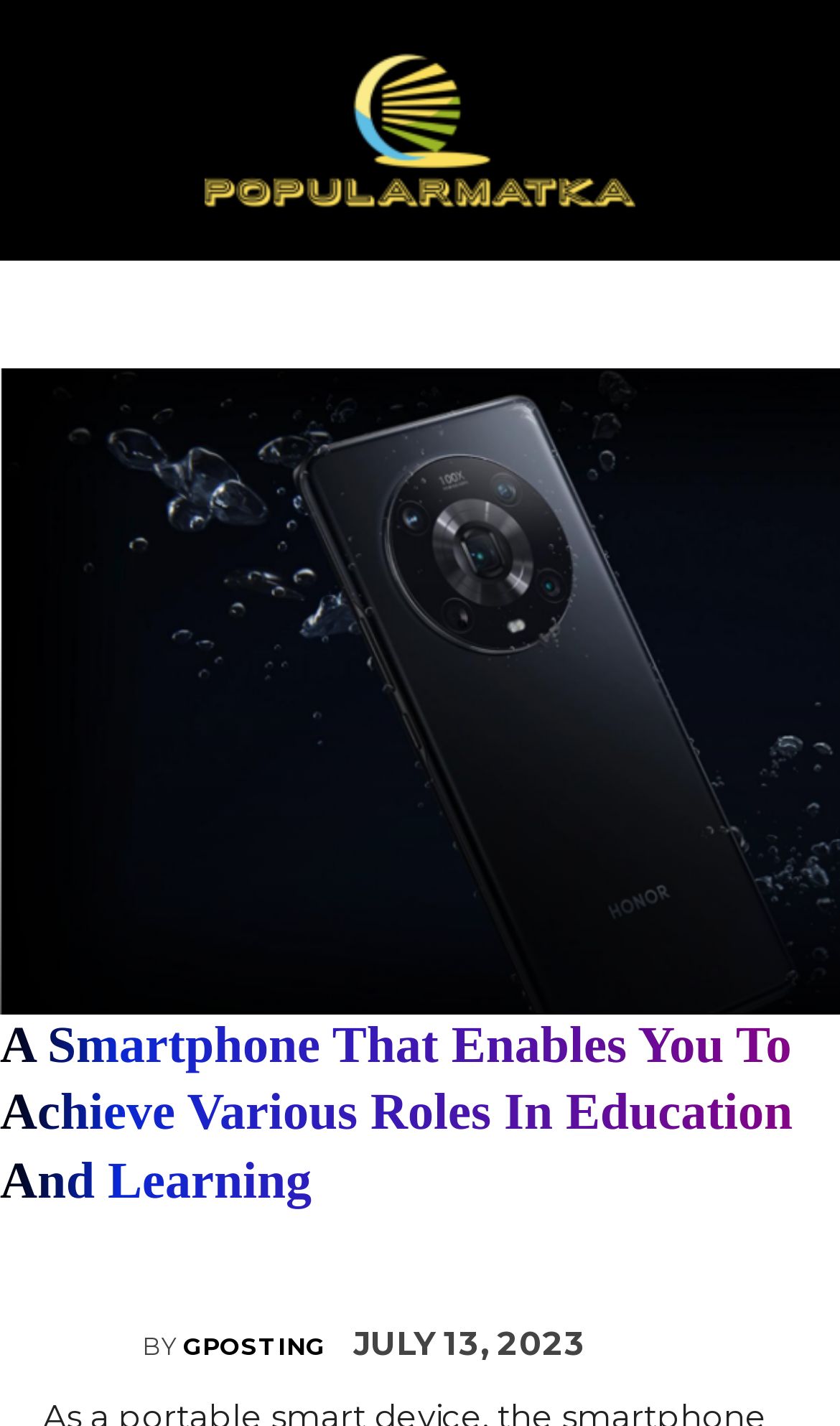Using the information from the screenshot, answer the following question thoroughly:
What is the main topic of the webpage?

The main topic of the webpage is related to the use of smartphones in education, as indicated by the heading 'A Smartphone That Enables You To Achieve Various Roles In Education And Learning' at the top of the webpage.